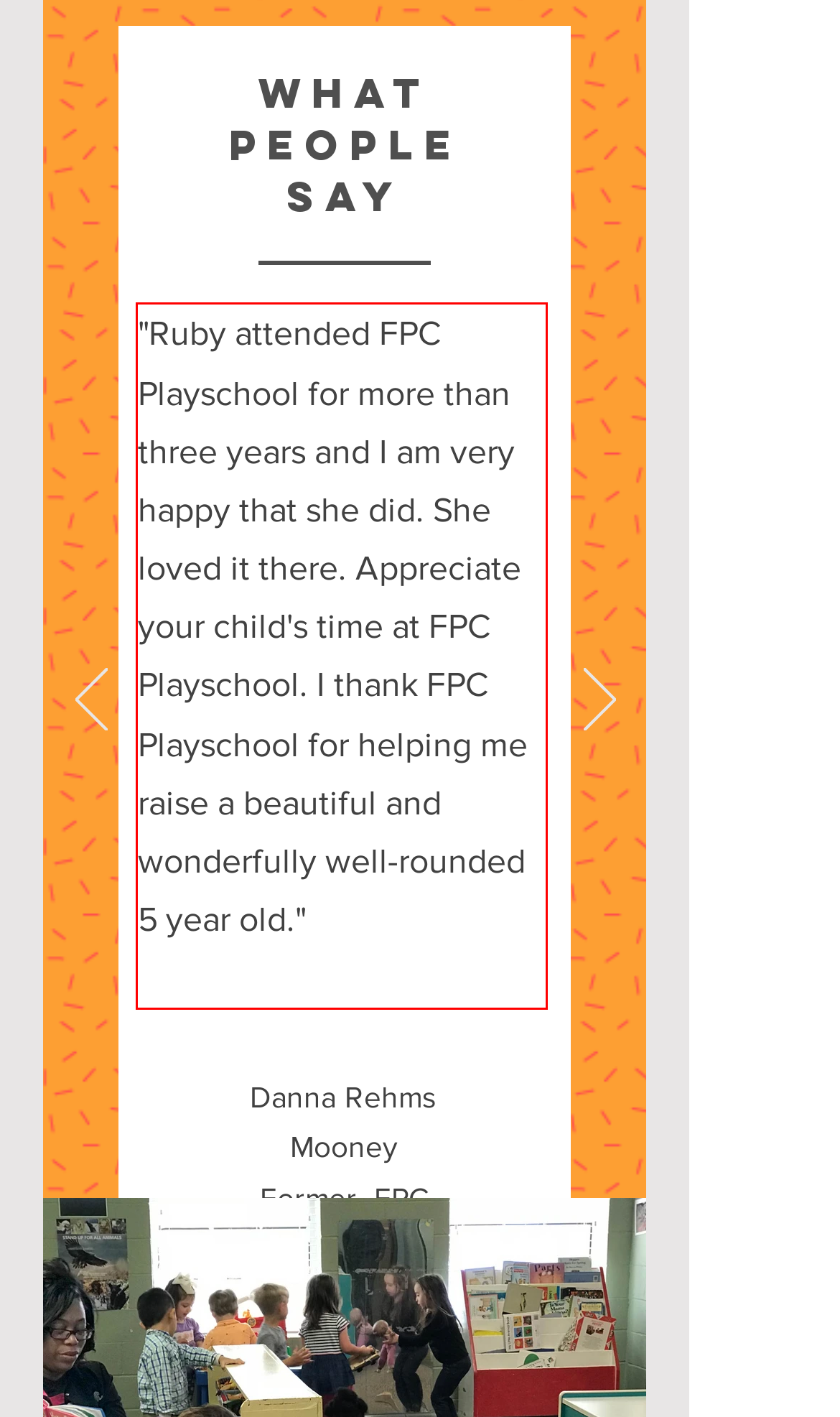Identify the red bounding box in the webpage screenshot and perform OCR to generate the text content enclosed.

"Ruby attended FPC Playschool for more than three years and I am very happy that she did. She loved it there. Appreciate your child's time at FPC Playschool. I thank FPC Playschool for helping me raise a beautiful and wonderfully well-rounded 5 year old."